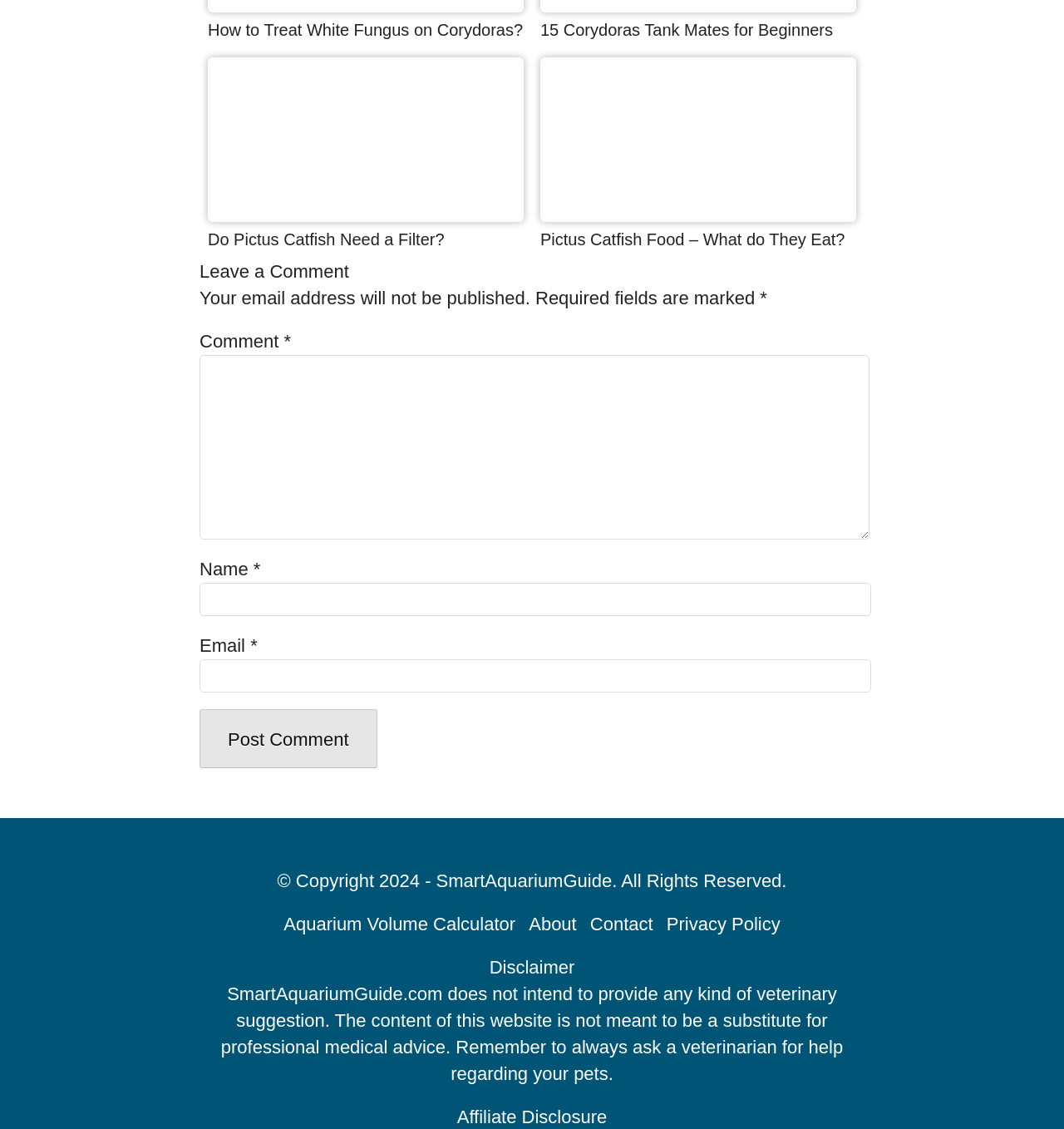Using the webpage screenshot, find the UI element described by Privacy Policy. Provide the bounding box coordinates in the format (top-left x, top-left y, bottom-right x, bottom-right y), ensuring all values are floating point numbers between 0 and 1.

[0.626, 0.809, 0.733, 0.827]